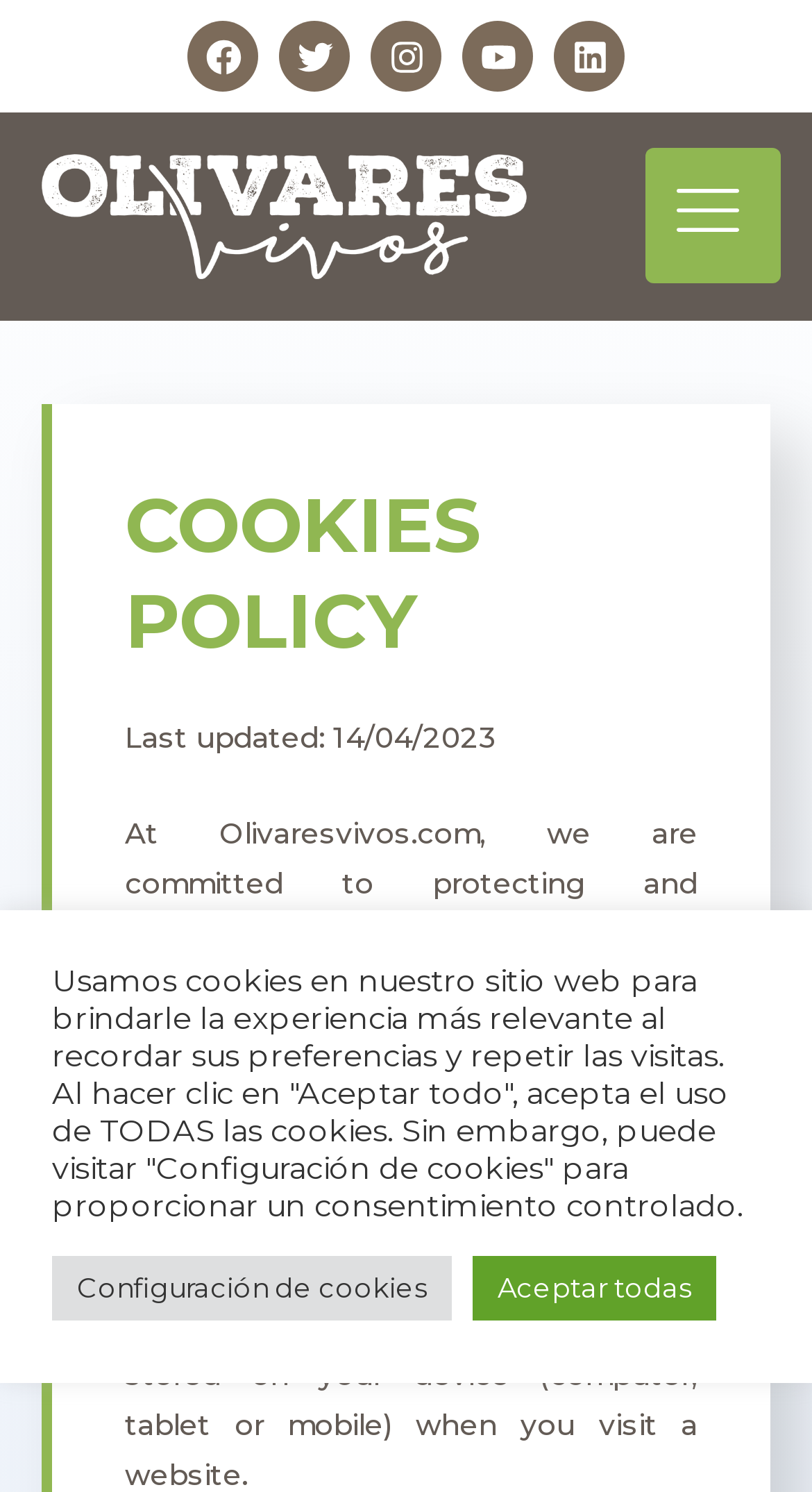Elaborate on the different components and information displayed on the webpage.

The webpage is about the Cookies Policy of Olivares Vivos. At the top, there are social media links, including Facebook, Twitter, Instagram, Youtube, and Linkedin, each accompanied by an image. These links are positioned horizontally, with Facebook on the left and Linkedin on the right.

Below the social media links, there are two main sections. On the left, there is a link, and on the right, there is a section with a heading "COOKIES POLICY" in a larger font. Below the heading, there is a subheading "Last updated: 14/04/2023" and a paragraph of text explaining the purpose of the Cookies Policy.

Further down, there is another heading "What are cookies?" followed by a paragraph of text explaining what cookies are. The text is divided into two sections, with the first section explaining the purpose of cookies and the second section providing more information about cookies.

At the bottom of the page, there is a notification bar with a message about using cookies on the website. The message explains that cookies are used to provide a more relevant experience and that users can accept all cookies or configure their cookie settings. There are two buttons, "Configuración de cookies" (Cookie Settings) and "Aceptar todas" (Accept All), allowing users to choose their cookie preferences.